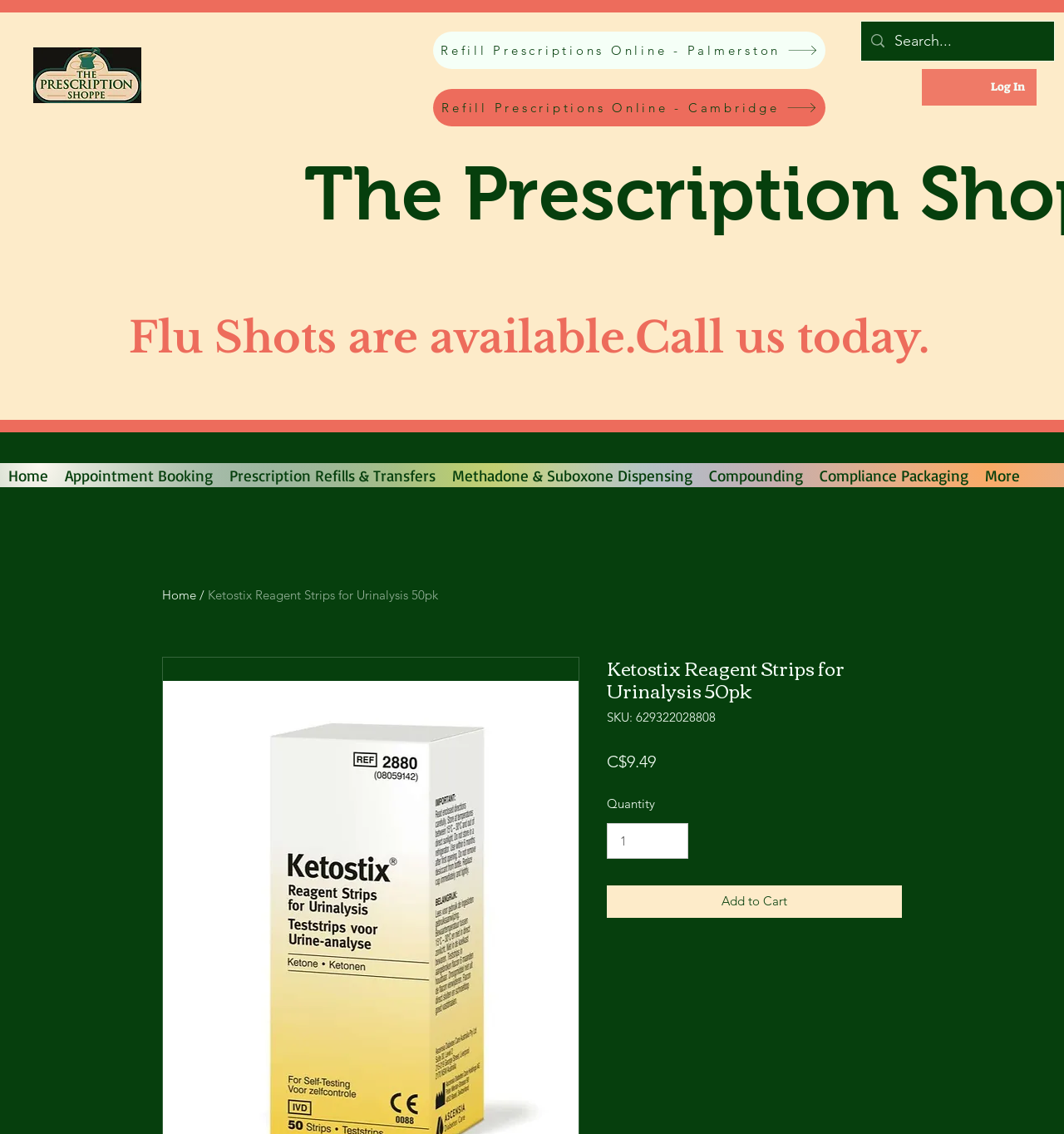Given the description of the UI element: "Refill Prescriptions Online - Cambridge", predict the bounding box coordinates in the form of [left, top, right, bottom], with each value being a float between 0 and 1.

[0.407, 0.078, 0.776, 0.111]